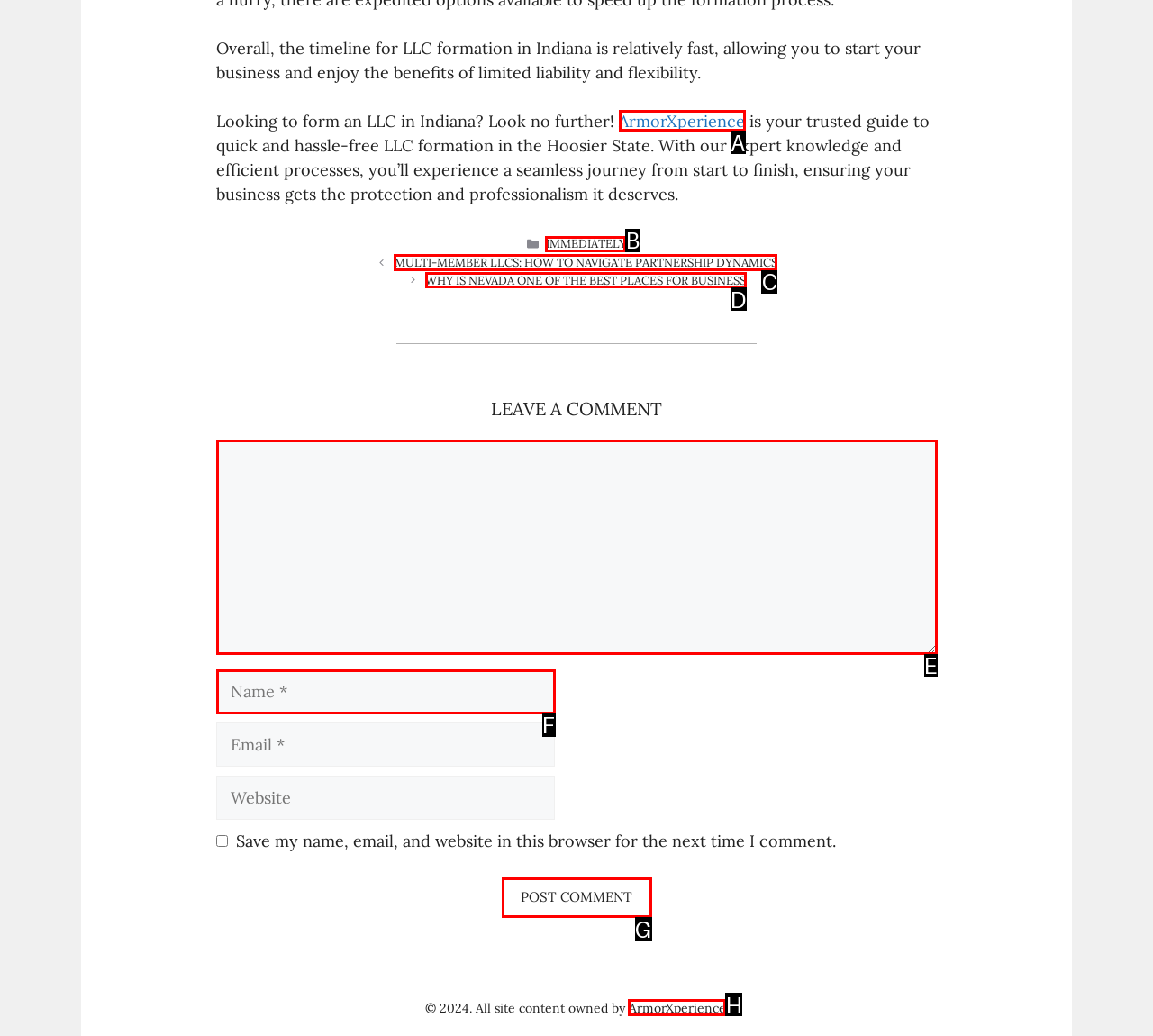Select the HTML element to finish the task: Click on the 'MULTI-MEMBER LLCS: HOW TO NAVIGATE PARTNERSHIP DYNAMICS' link Reply with the letter of the correct option.

C